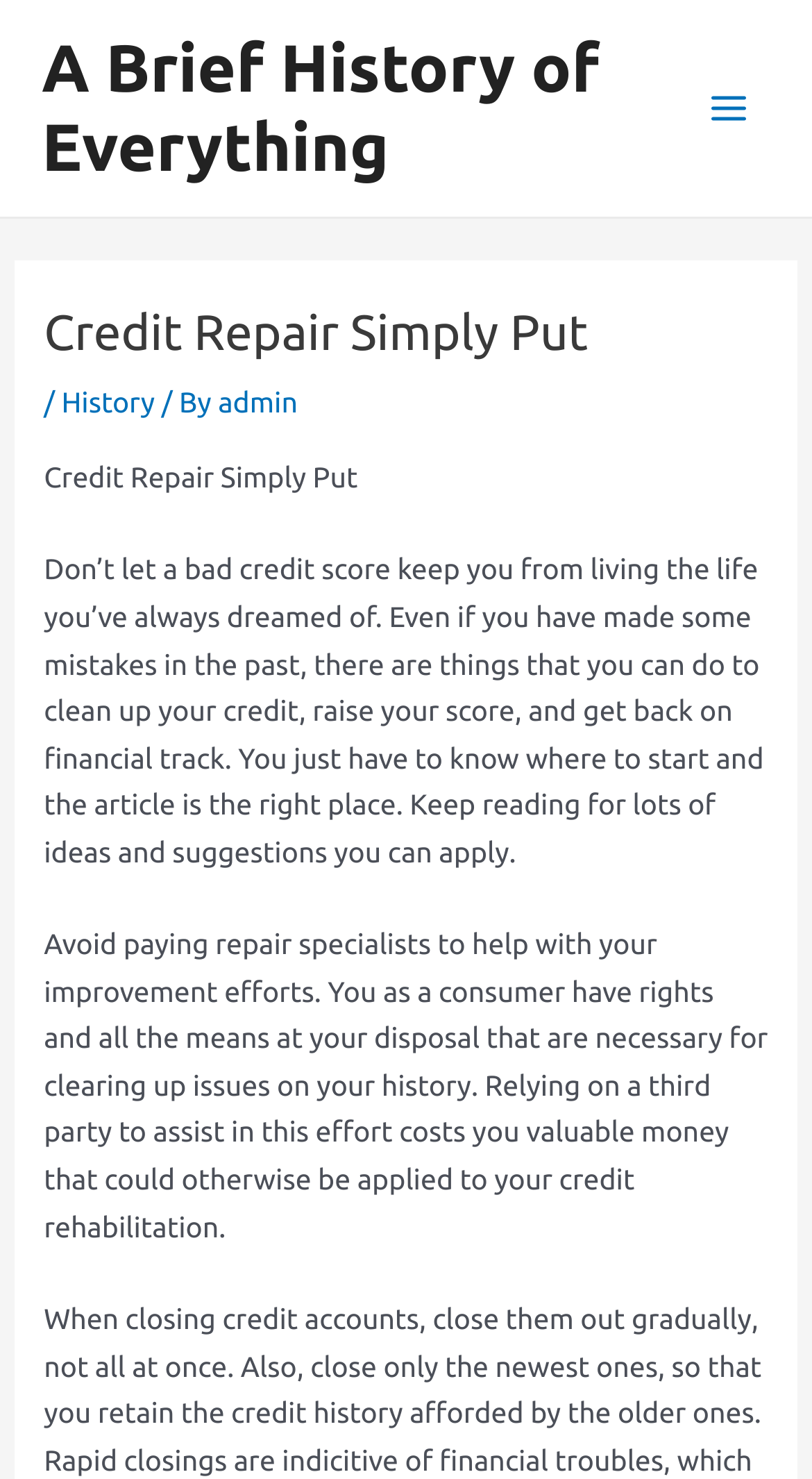Using the description "History", predict the bounding box of the relevant HTML element.

[0.076, 0.261, 0.191, 0.284]